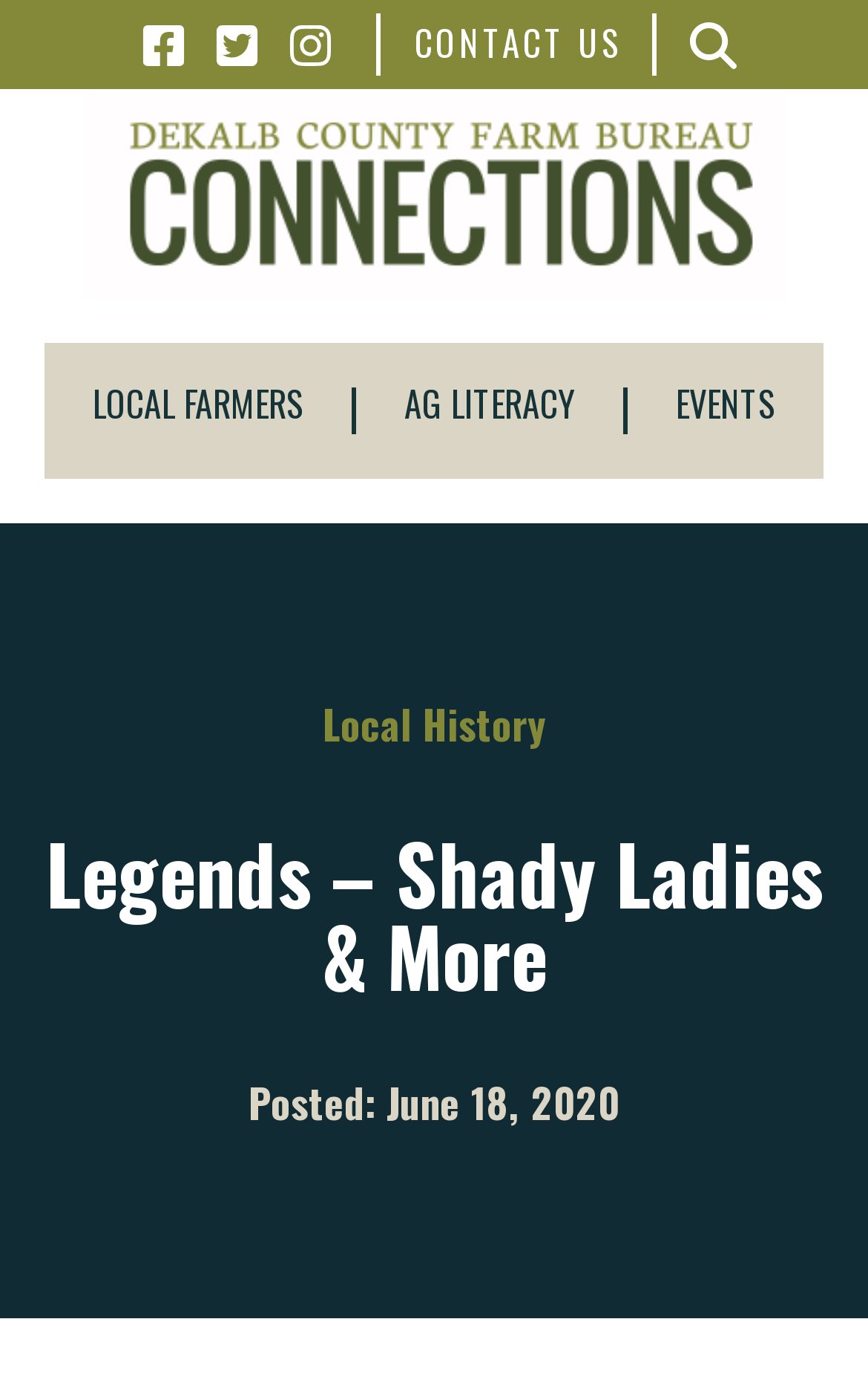Specify the bounding box coordinates of the area that needs to be clicked to achieve the following instruction: "view local history".

[0.372, 0.5, 0.628, 0.541]